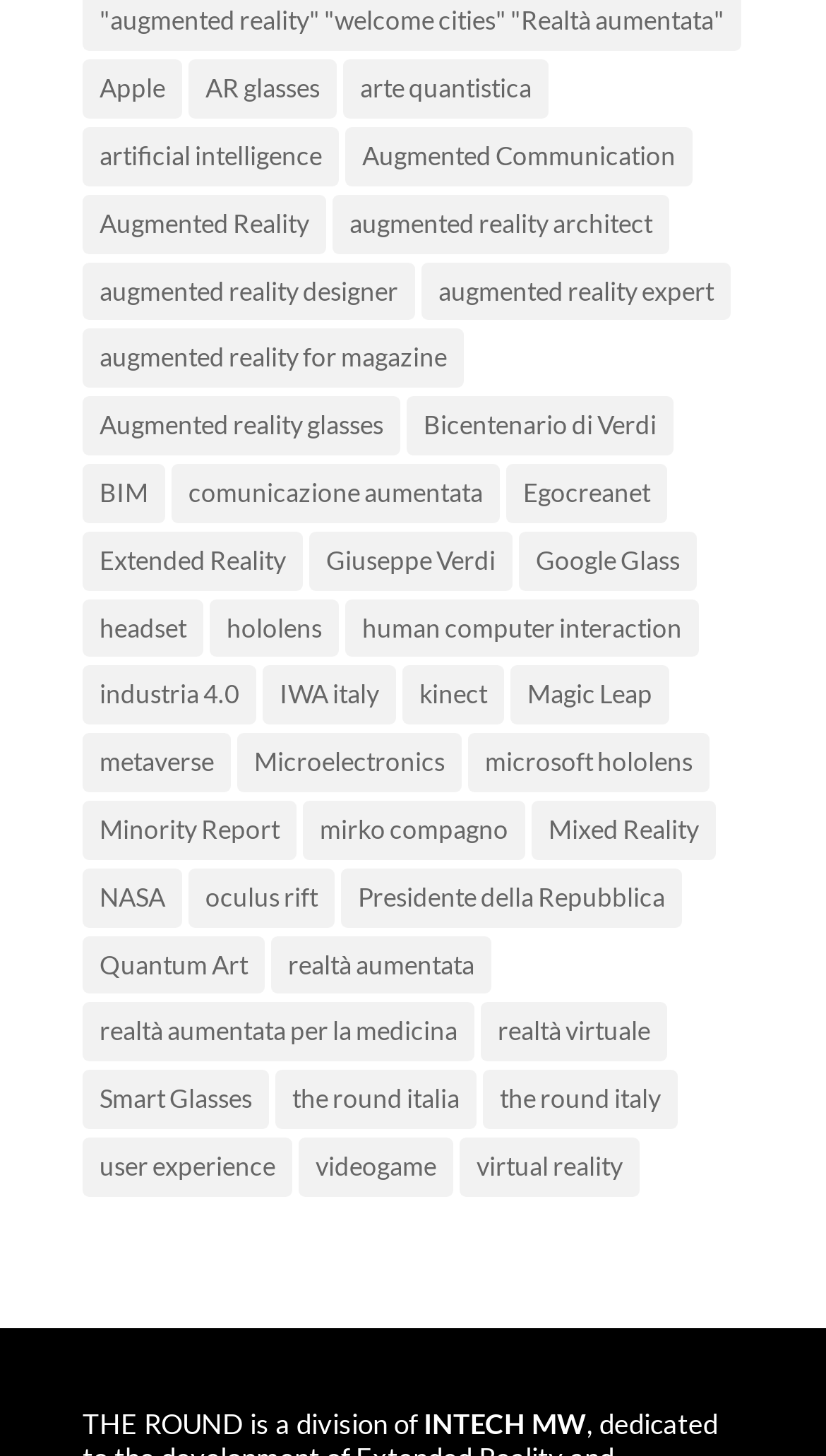Find and specify the bounding box coordinates that correspond to the clickable region for the instruction: "Discover Extended Reality".

[0.1, 0.365, 0.367, 0.405]